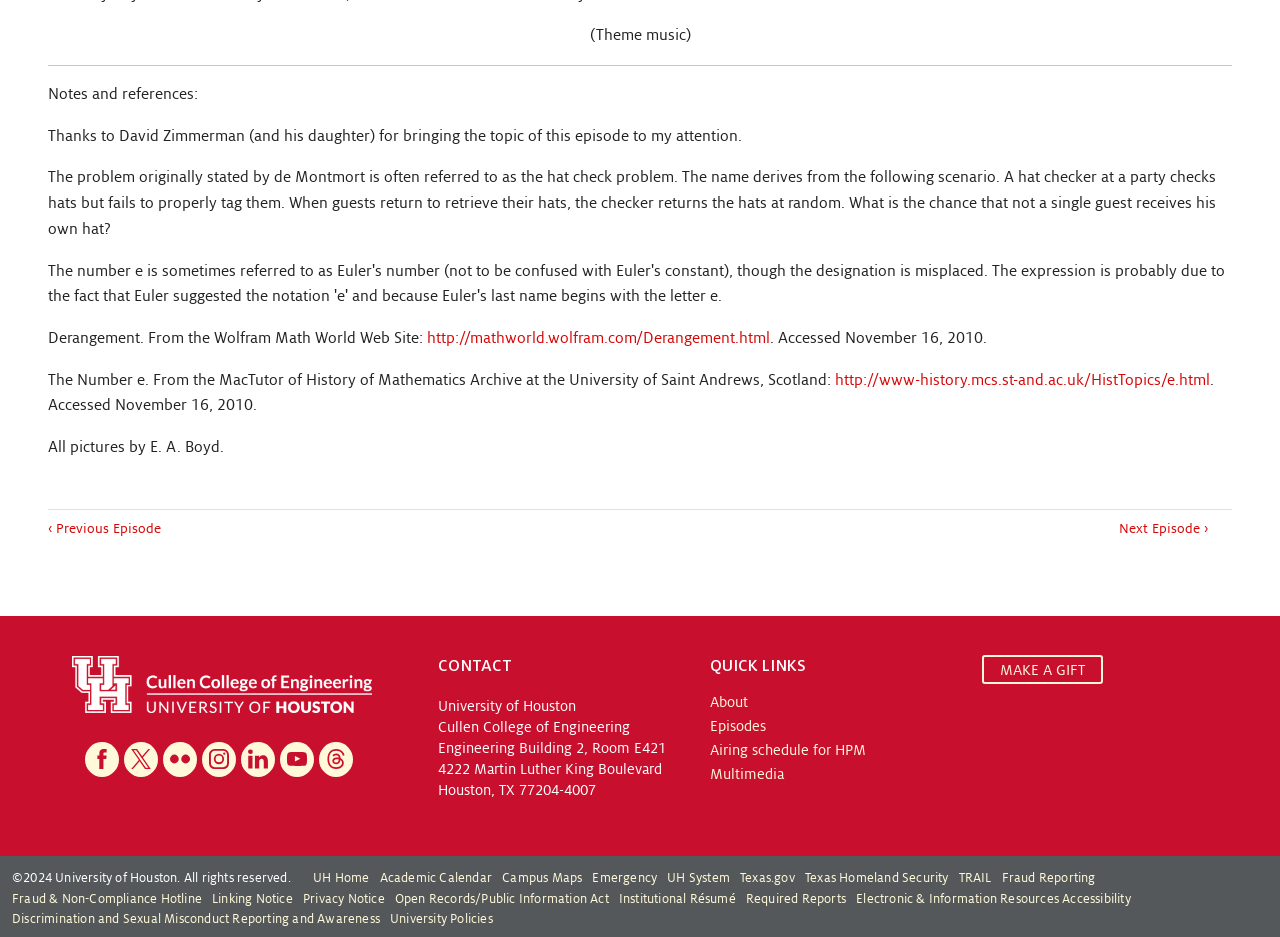Please use the details from the image to answer the following question comprehensively:
What is the copyright year mentioned?

The copyright notice at the bottom of the page states '©2024 University of Houston. All rights reserved.'